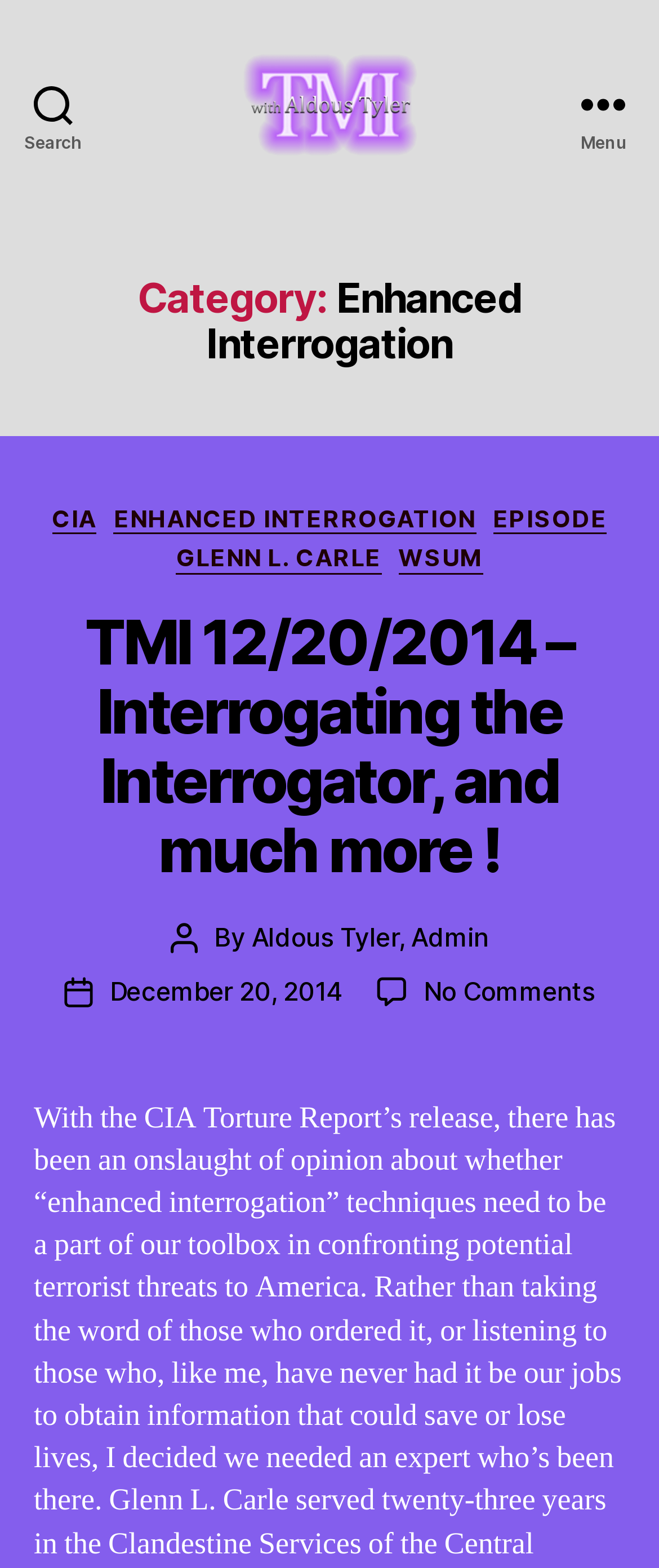Please find the bounding box coordinates for the clickable element needed to perform this instruction: "Search for something".

[0.0, 0.0, 0.162, 0.133]